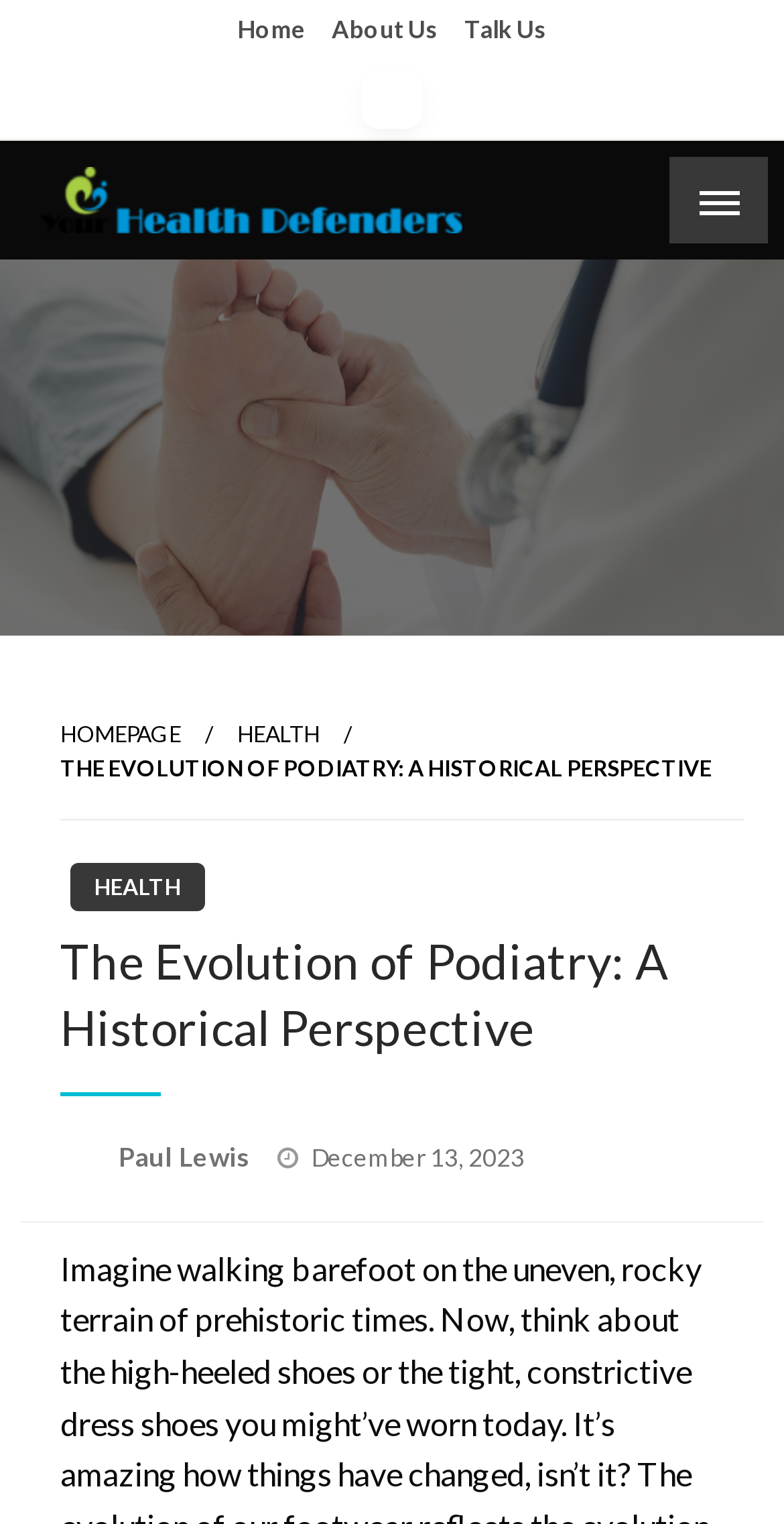Please specify the bounding box coordinates of the clickable section necessary to execute the following command: "contact Paul Lewis".

[0.151, 0.748, 0.328, 0.769]